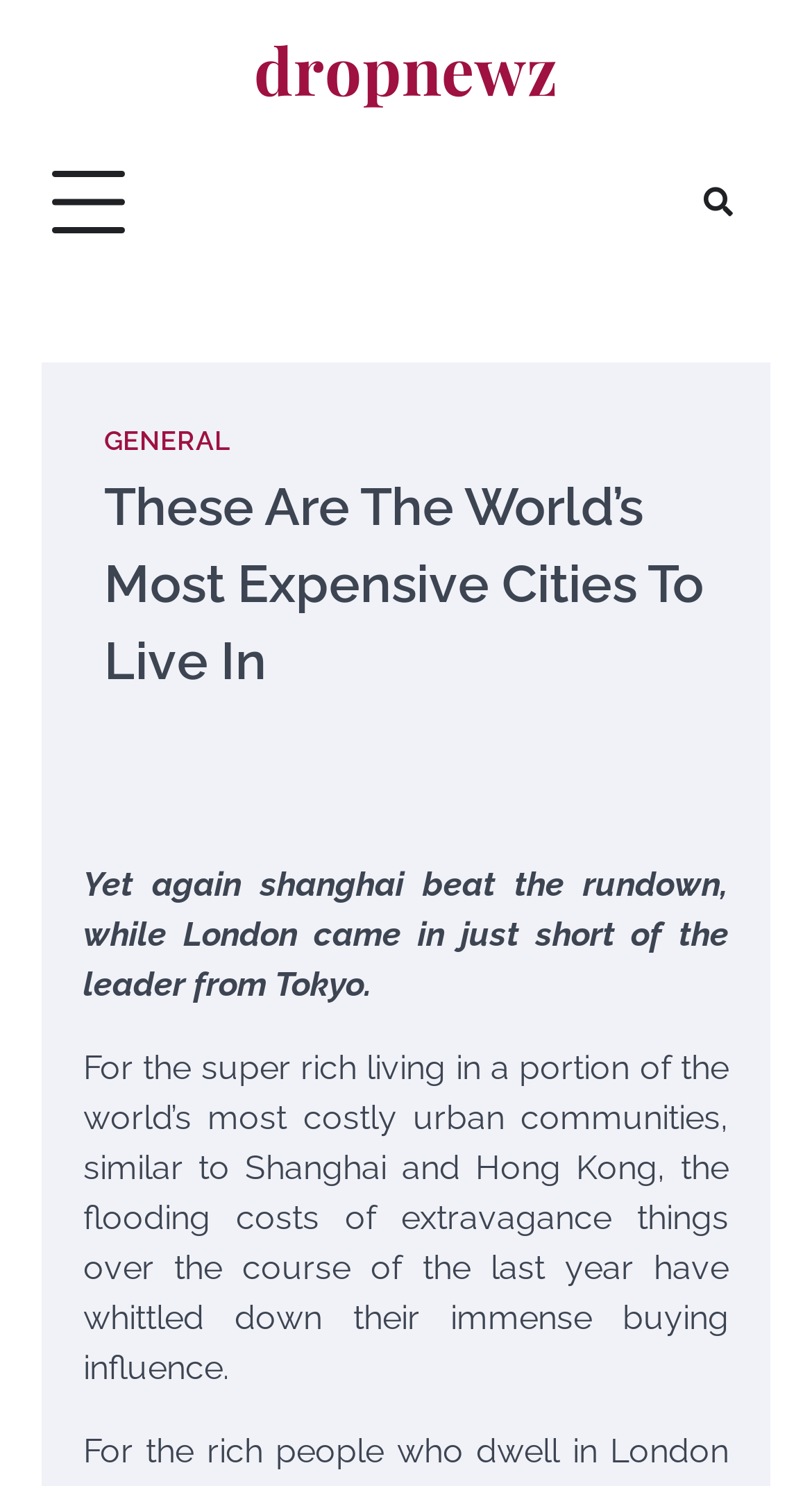From the details in the image, provide a thorough response to the question: What is the topic of the article?

The article's title 'These Are The World’s Most Expensive Cities To Live In' and the content discussing the costs of luxury items in cities like Shanghai and Hong Kong suggest that the topic of the article is about expensive cities.